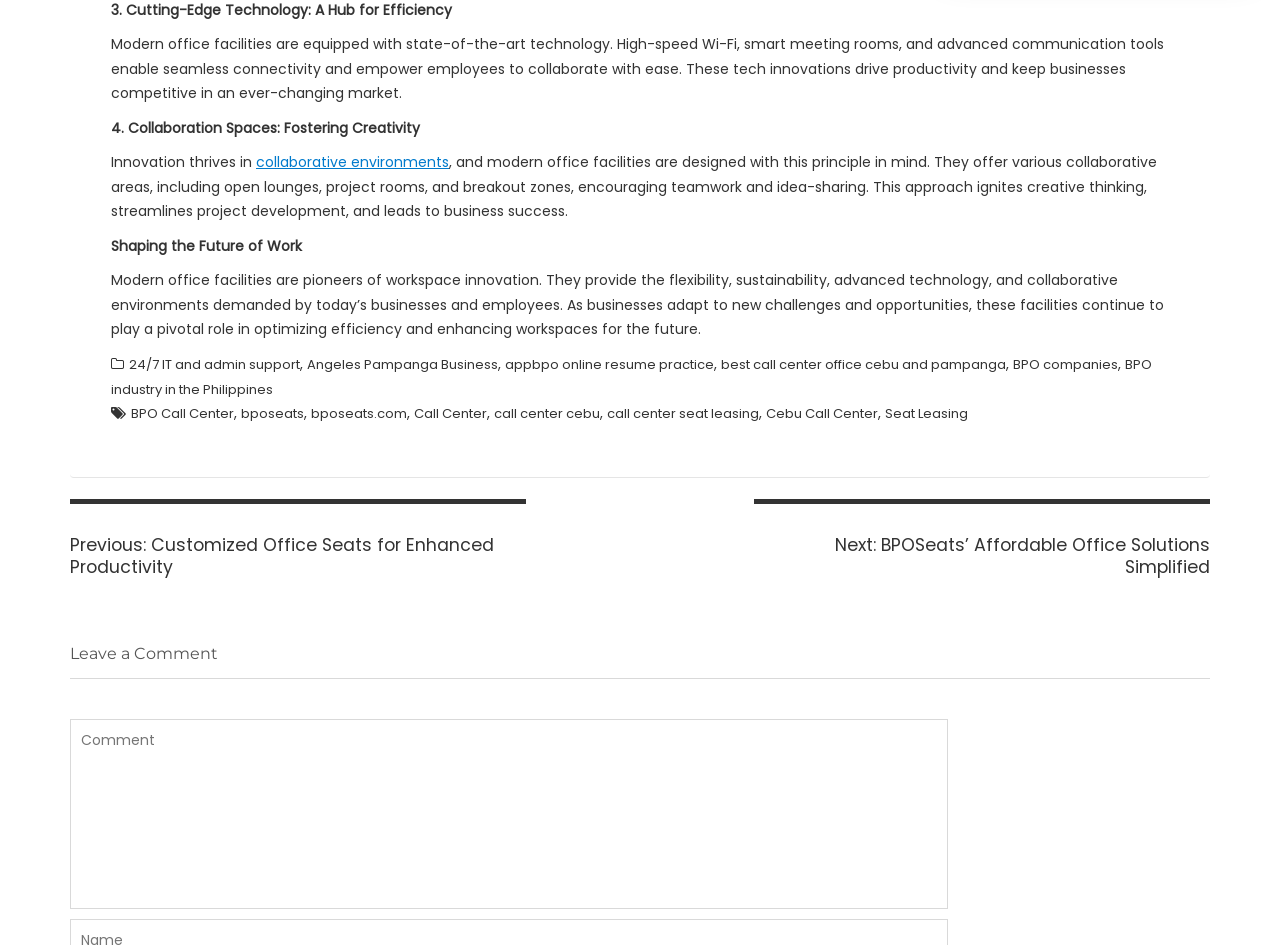What is the purpose of collaborative areas in modern offices?
Based on the screenshot, answer the question with a single word or phrase.

Encourage teamwork and idea-sharing